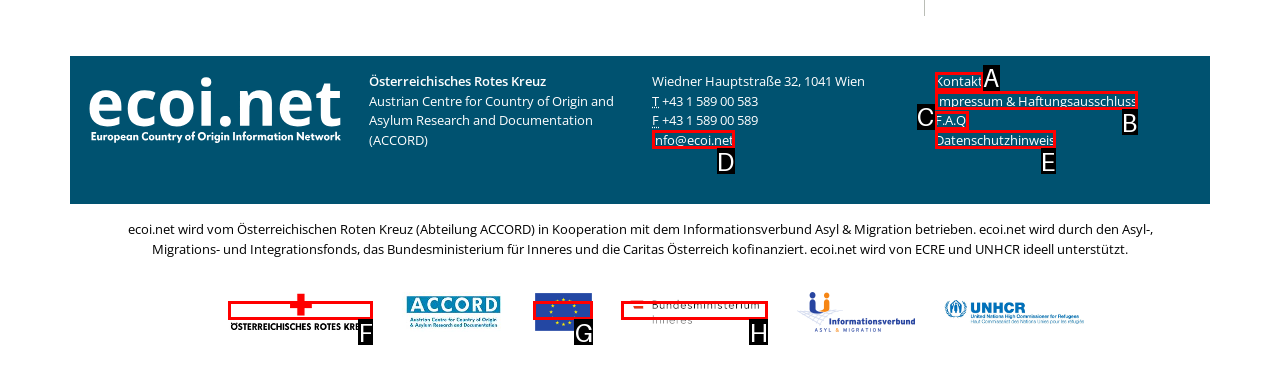Identify the HTML element that should be clicked to accomplish the task: go to the FAQ page
Provide the option's letter from the given choices.

C